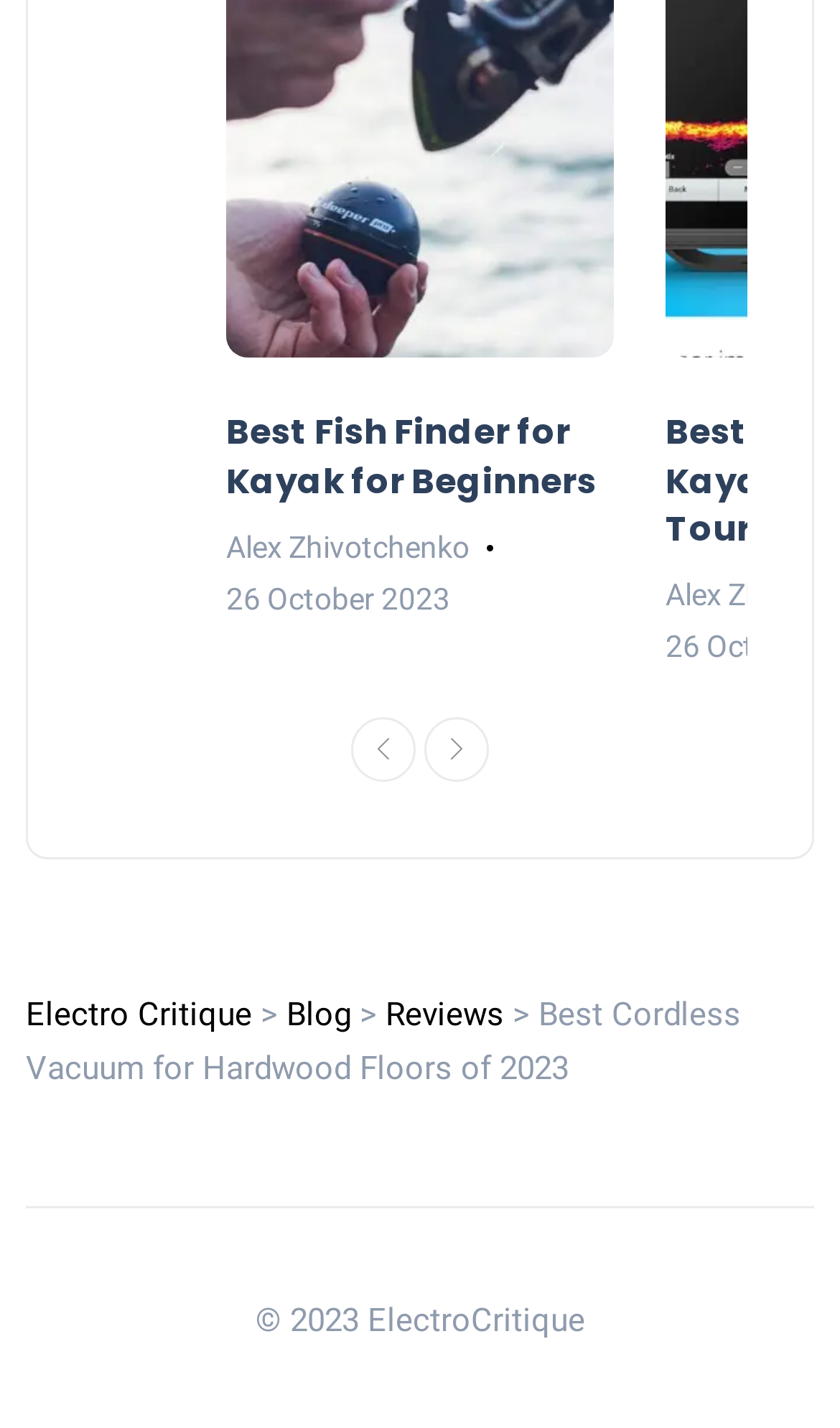Who is the author of the current article?
Ensure your answer is thorough and detailed.

The author of the current article can be found by looking at the element with the text 'Alex Zhivotchenko', which is a link element located below the main heading. This element is likely to be the author's name.